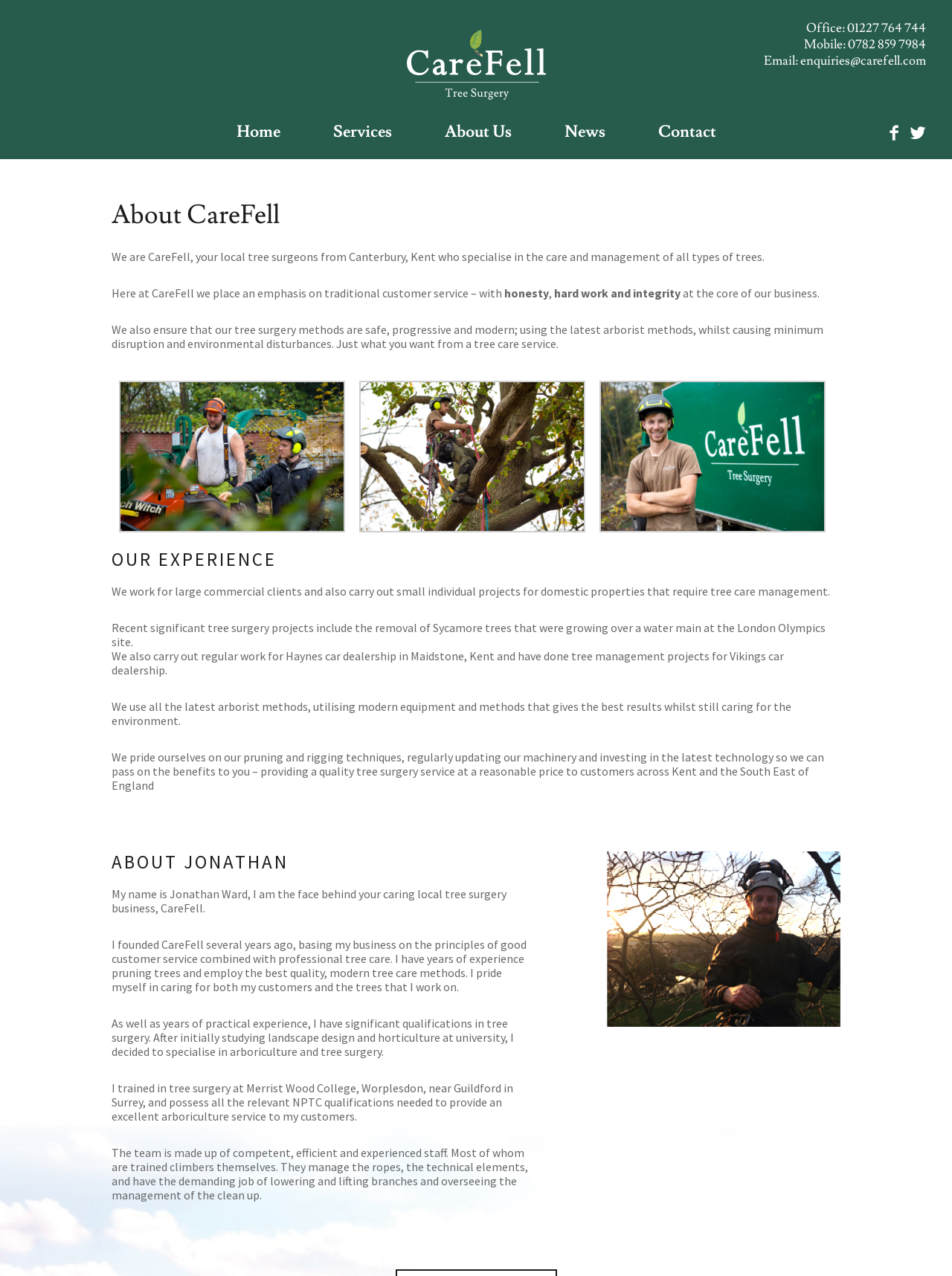Kindly provide the bounding box coordinates of the section you need to click on to fulfill the given instruction: "Contact us via email".

[0.802, 0.041, 0.973, 0.054]